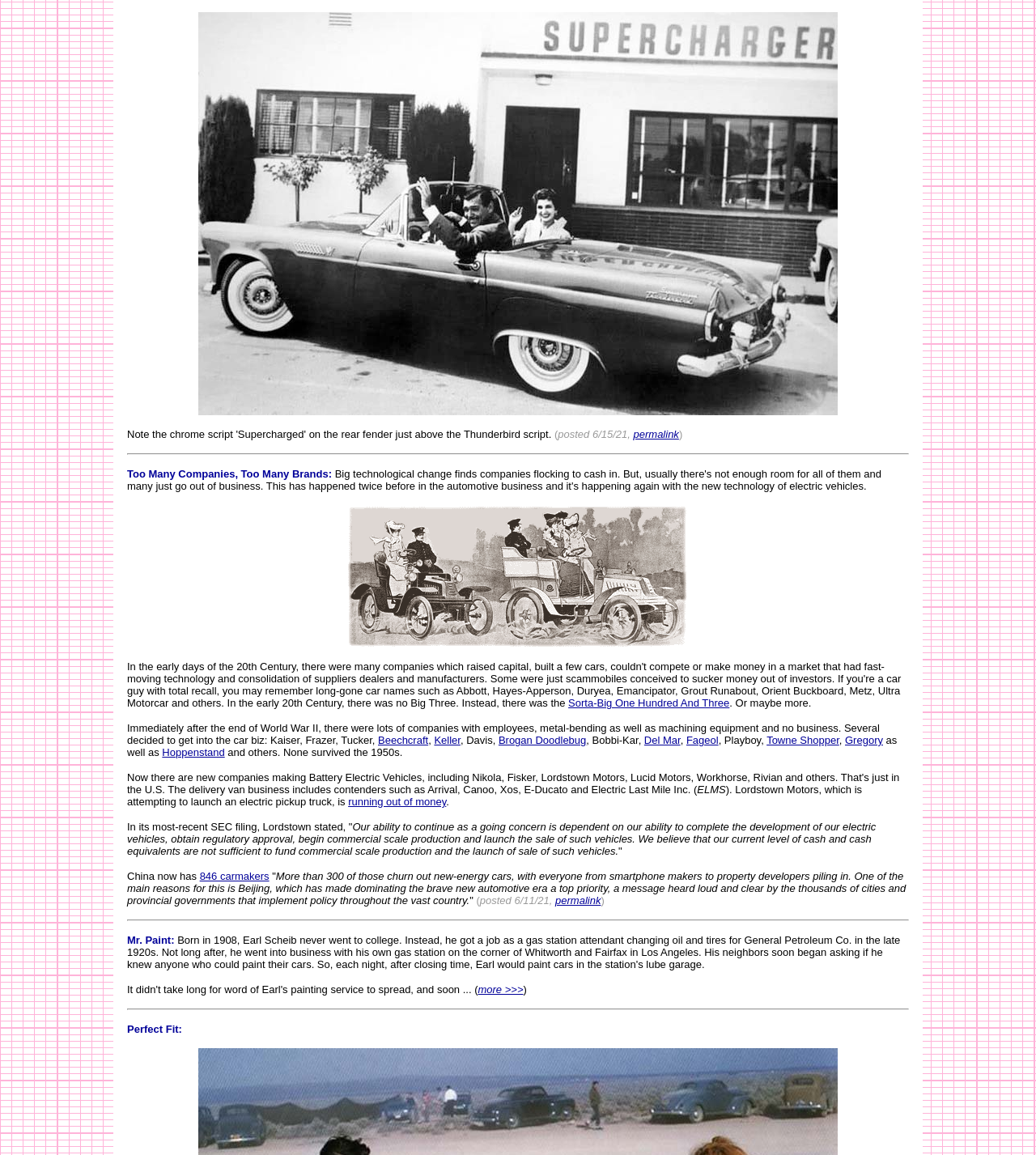Carefully examine the image and provide an in-depth answer to the question: What is Lordstown Motors trying to launch?

The article mentions that Lordstown Motors, which is running out of money, is attempting to launch an electric pickup truck.